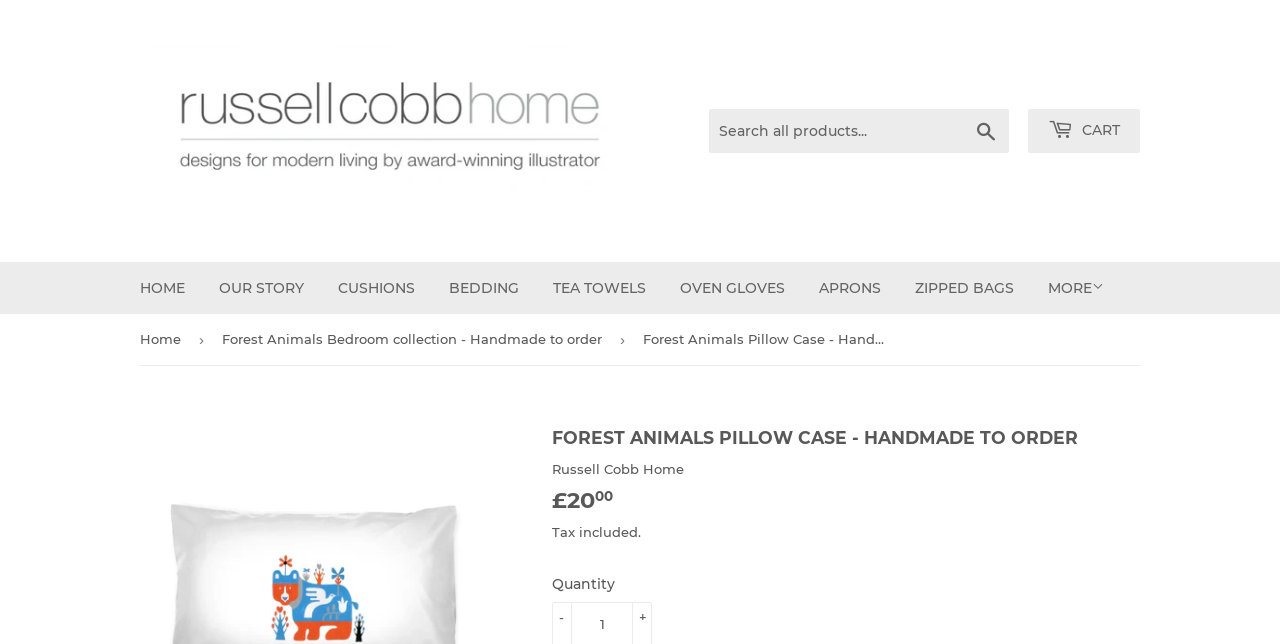Determine the bounding box coordinates for the UI element with the following description: "Cushions". The coordinates should be four float numbers between 0 and 1, represented as [left, top, right, bottom].

[0.252, 0.407, 0.336, 0.488]